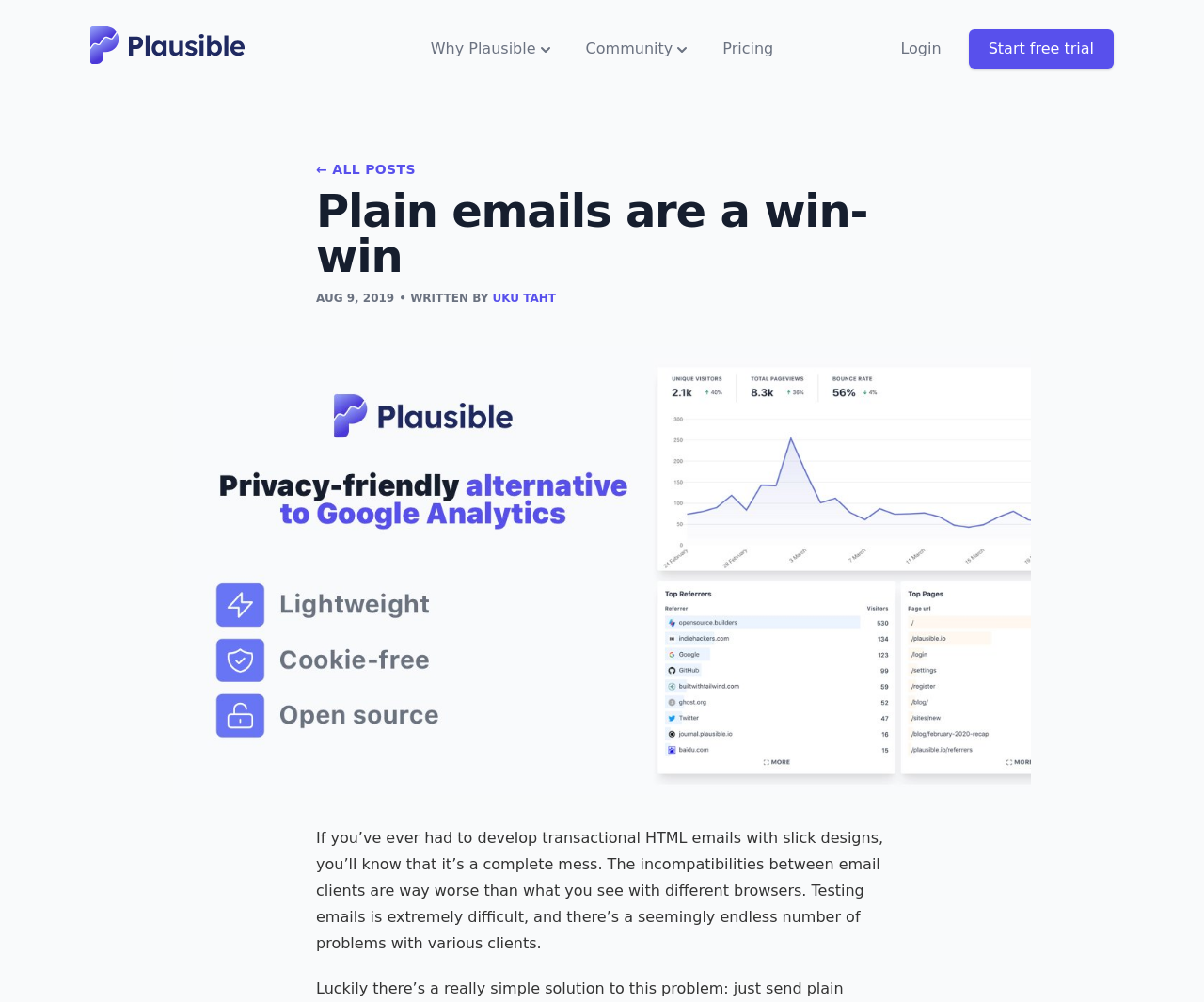Given the content of the image, can you provide a detailed answer to the question?
Who wrote the blog post?

The author of the blog post is mentioned below the title of the post, and it is 'UKU TAHT'. This information is located near the top of the webpage, below the title 'Plain emails are a win-win'.